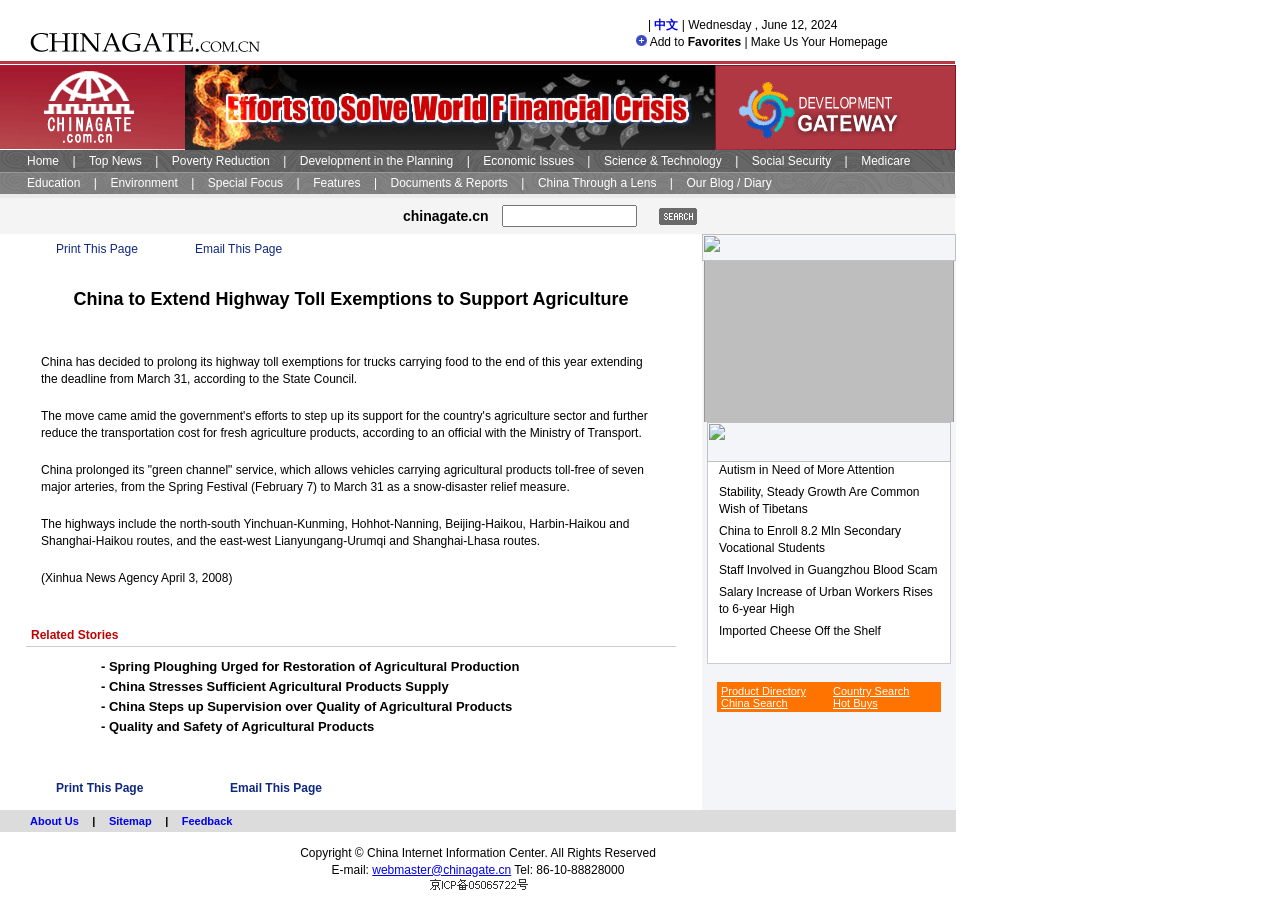Give an extensive and precise description of the webpage.

The webpage is about China's decision to extend highway toll exemptions to support agriculture. At the top, there is a title "China to Extend Highway Toll Exemptions to Support Agriculture" and a brief description of the article. Below the title, there are two rows of links and images, including "Print This Page" and "Email This Page" buttons.

The main content of the article is divided into two columns. The left column contains the article text, which describes the Chinese government's decision to prolong highway toll exemptions for trucks carrying food to the end of the year. The article also mentions the government's efforts to support the country's agriculture sector and reduce transportation costs for fresh agricultural products.

The right column contains a list of related stories, including "Spring Ploughing Urged for Restoration of Agricultural Production", "China Stresses Sufficient Agricultural Products Supply", and "Quality and Safety of Agricultural Products". There are also several images and iframes scattered throughout the page, but they do not appear to be directly related to the main content of the article.

At the bottom of the page, there is a table with several news headlines, including "Autism in Need of More Attention", "Stability, Steady Growth Are Common Wish of Tibetans", and "Salary Increase of Urban Workers Rises to 6-year High". These headlines are likely links to other news articles on the website.